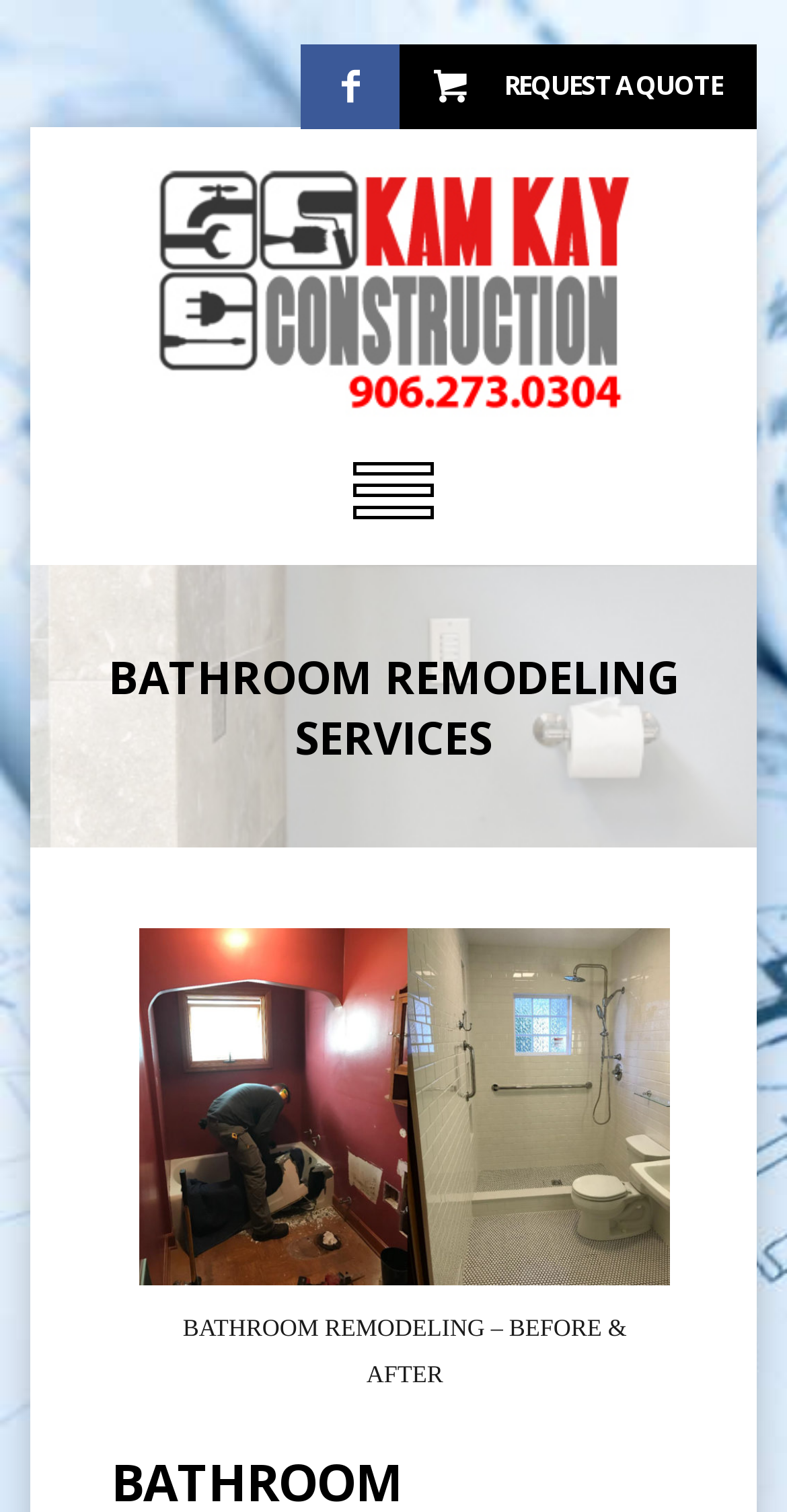What is the purpose of the link with the text 'REQUEST A QUOTE'?
Answer the question with just one word or phrase using the image.

To request a quote